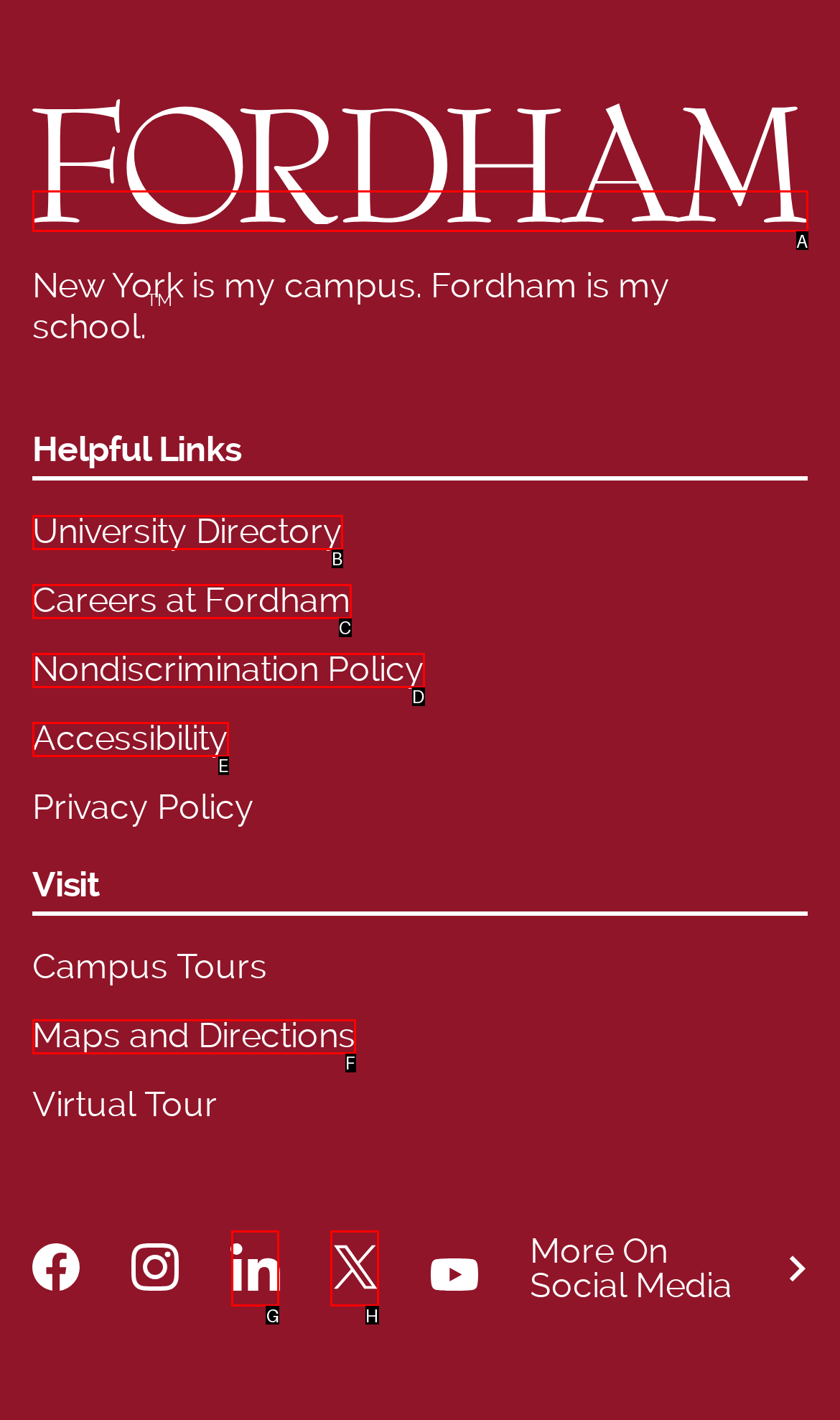From the given choices, determine which HTML element matches the description: Previous. Reply with the appropriate letter.

None